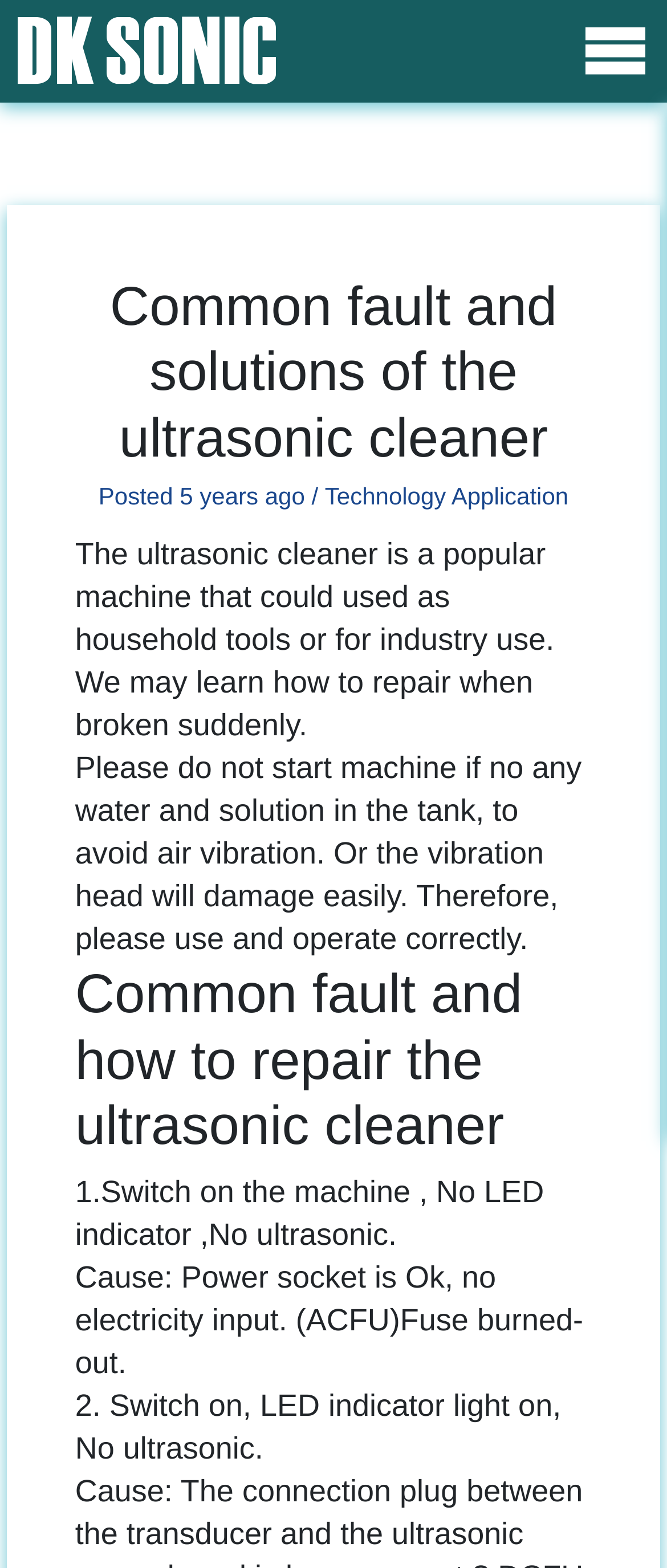Predict the bounding box of the UI element based on this description: "5 years".

[0.269, 0.308, 0.387, 0.325]